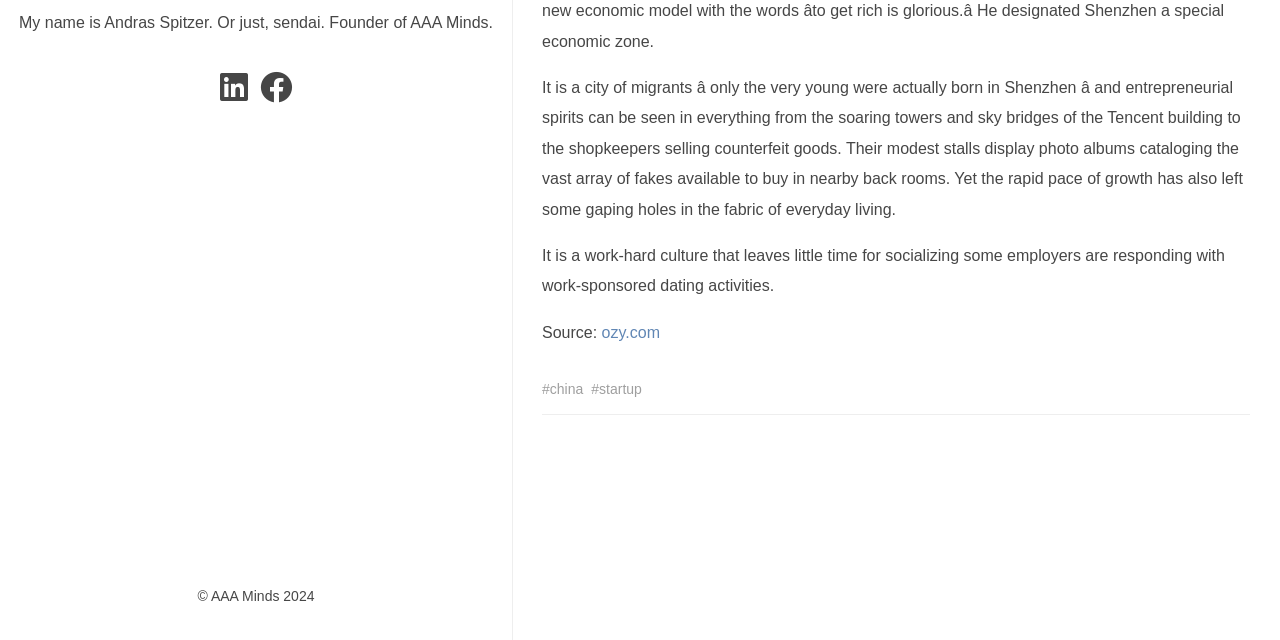Using the element description Social Media Marketing, predict the bounding box coordinates for the UI element. Provide the coordinates in (top-left x, top-left y, bottom-right x, bottom-right y) format with values ranging from 0 to 1.

None